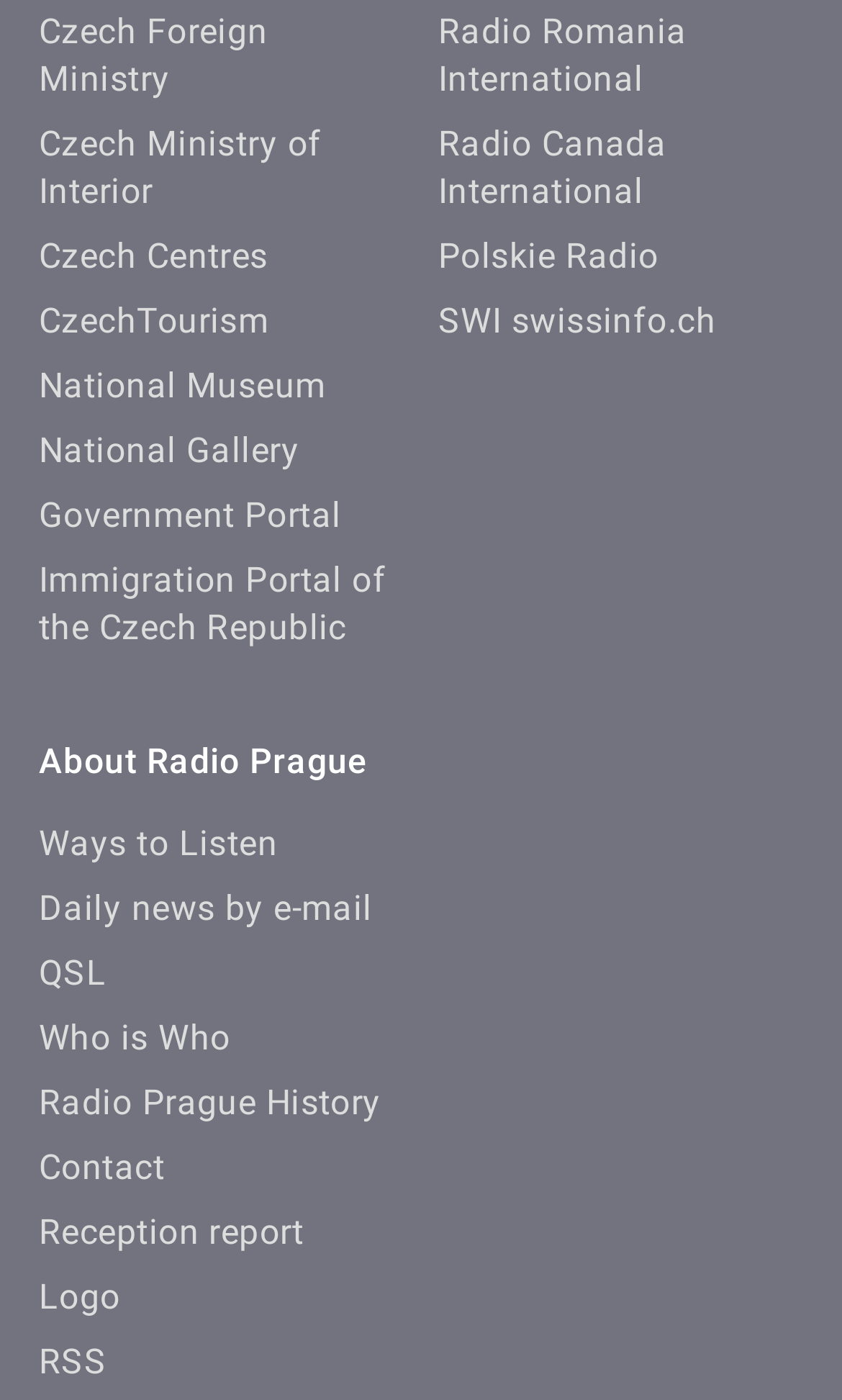From the webpage screenshot, predict the bounding box coordinates (top-left x, top-left y, bottom-right x, bottom-right y) for the UI element described here: Czech Ministry of Interior

[0.046, 0.087, 0.382, 0.151]